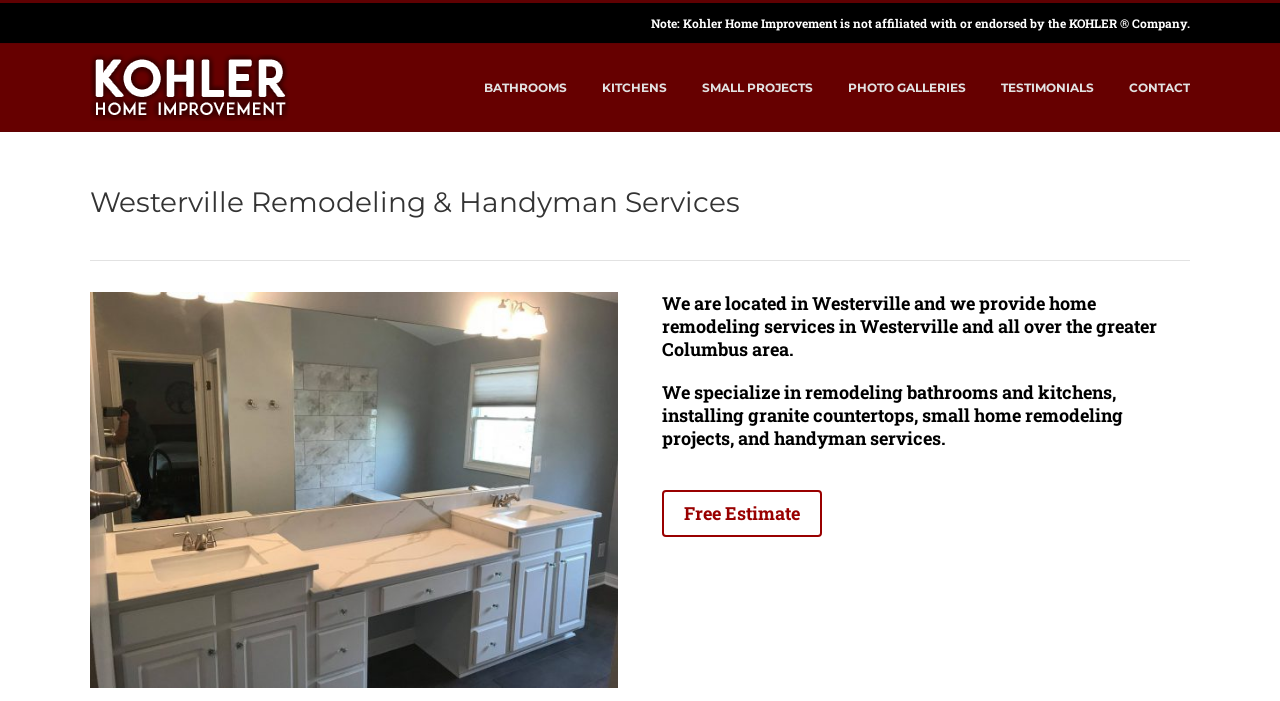Indicate the bounding box coordinates of the clickable region to achieve the following instruction: "Navigate to BATHROOMS."

[0.378, 0.063, 0.443, 0.187]